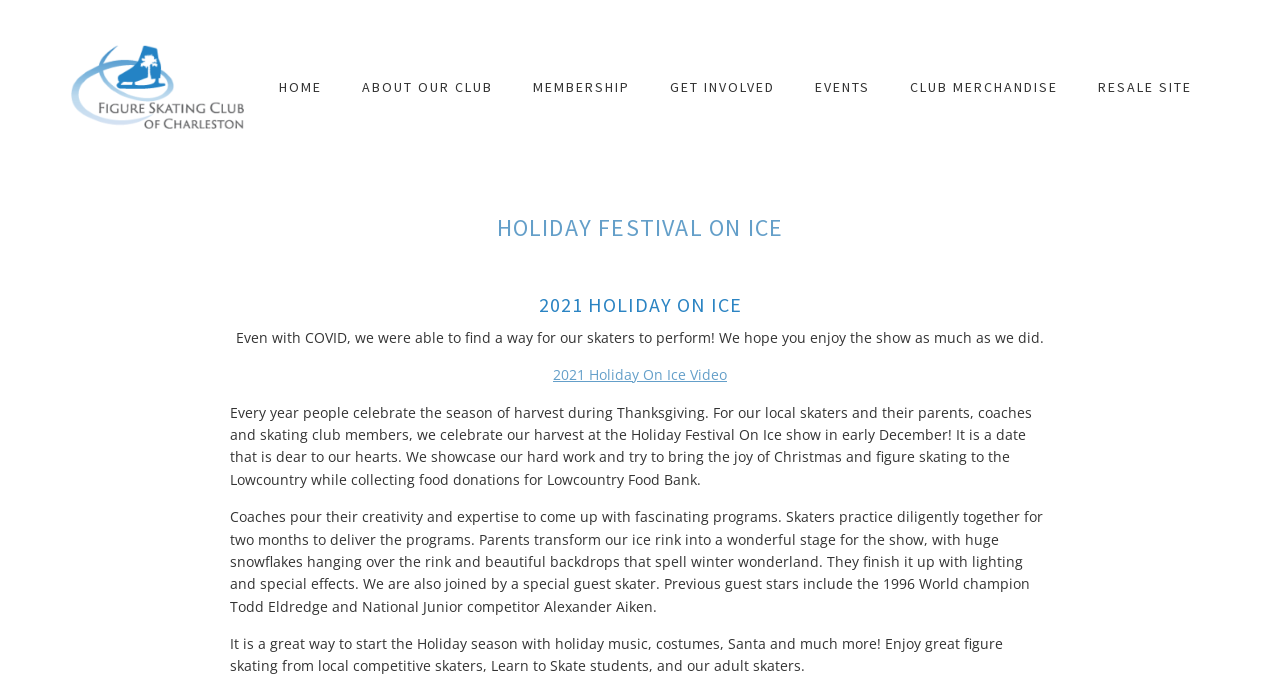Find the bounding box coordinates for the element that must be clicked to complete the instruction: "Go to the HOME page". The coordinates should be four float numbers between 0 and 1, indicated as [left, top, right, bottom].

[0.204, 0.077, 0.266, 0.175]